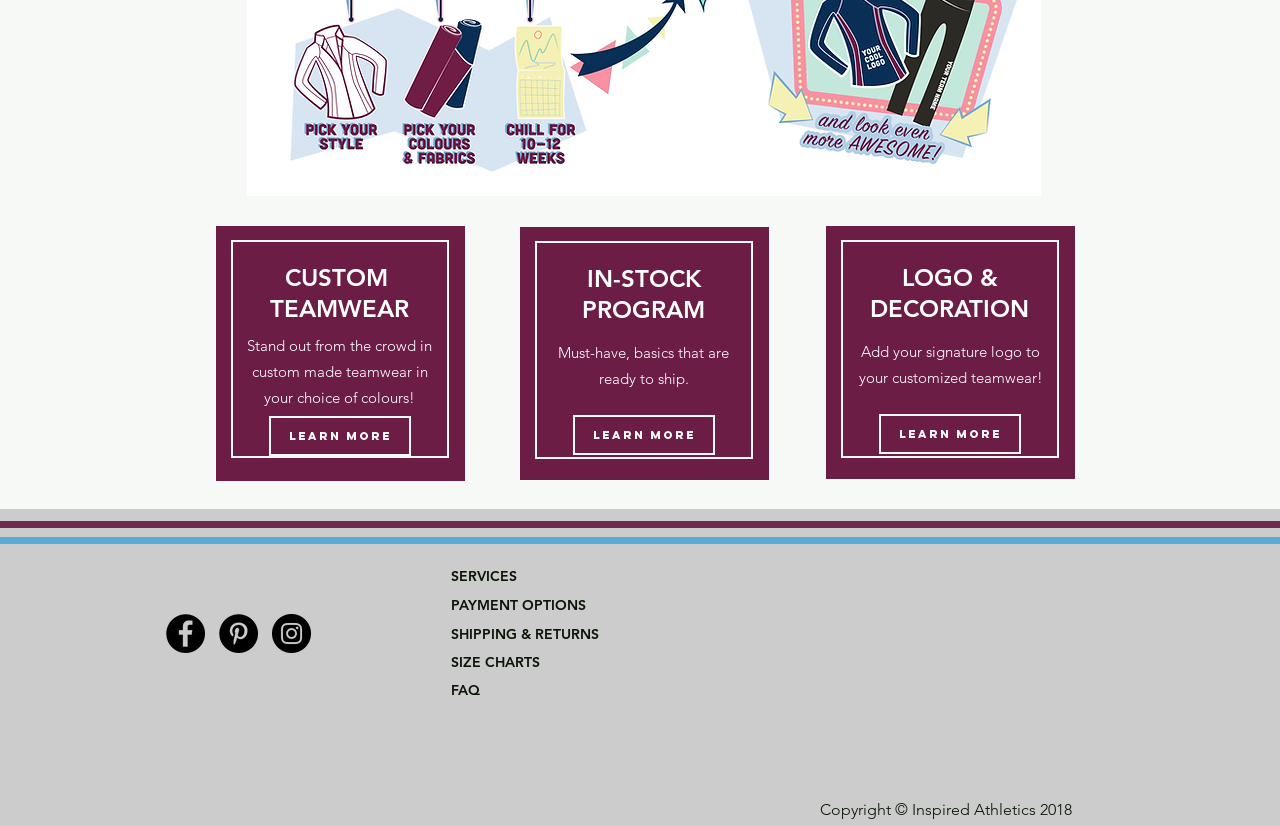What is the purpose of the 'Learn More' links?
Refer to the image and provide a detailed answer to the question.

The purpose of the 'Learn More' links is to provide more information about the services offered, such as Custom, In-Stock, and Logo & Decoration, as indicated by the links with the text 'Learn More'.